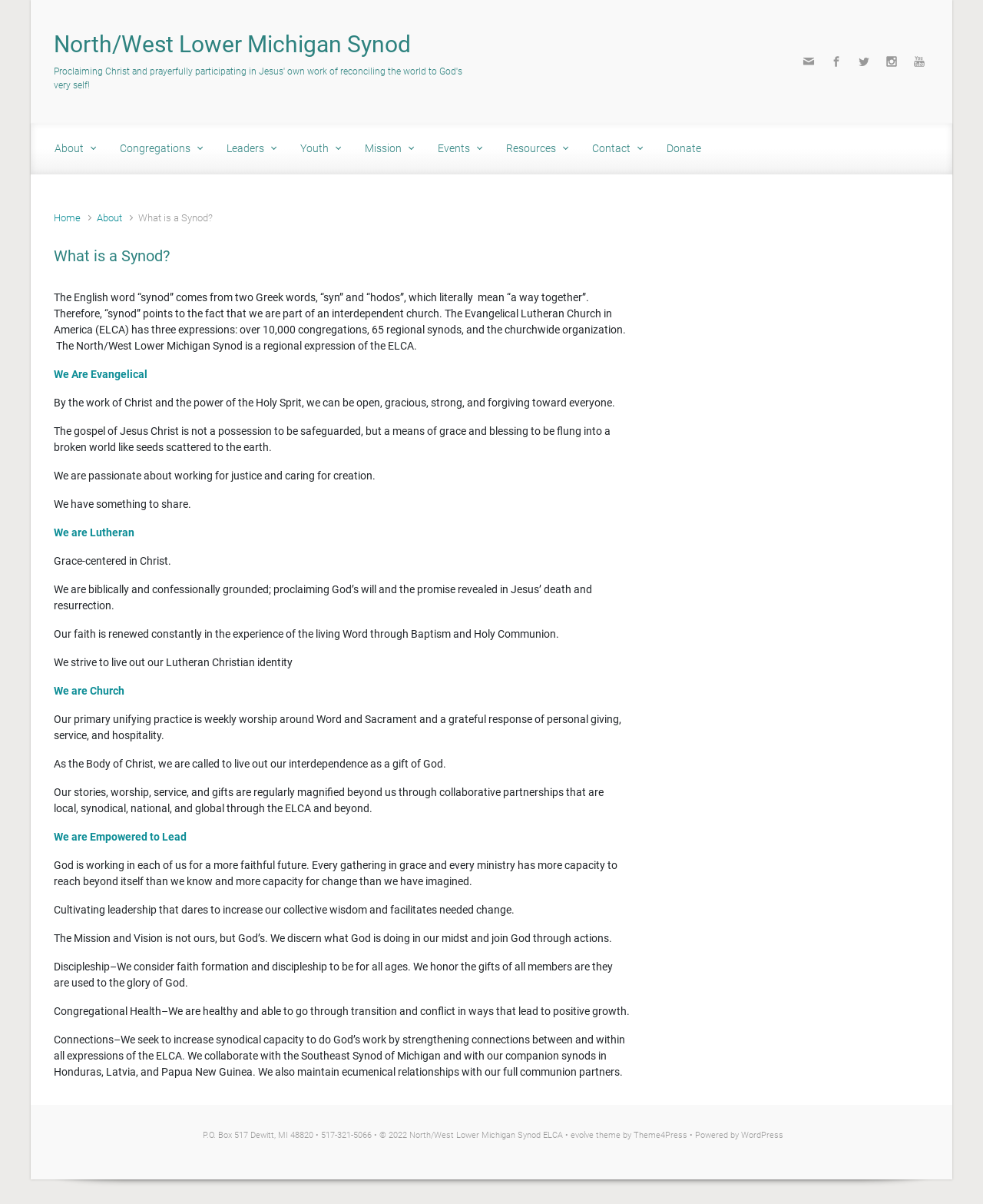Please determine the bounding box coordinates of the clickable area required to carry out the following instruction: "Click on the 'Donate' button". The coordinates must be four float numbers between 0 and 1, represented as [left, top, right, bottom].

[0.672, 0.107, 0.719, 0.14]